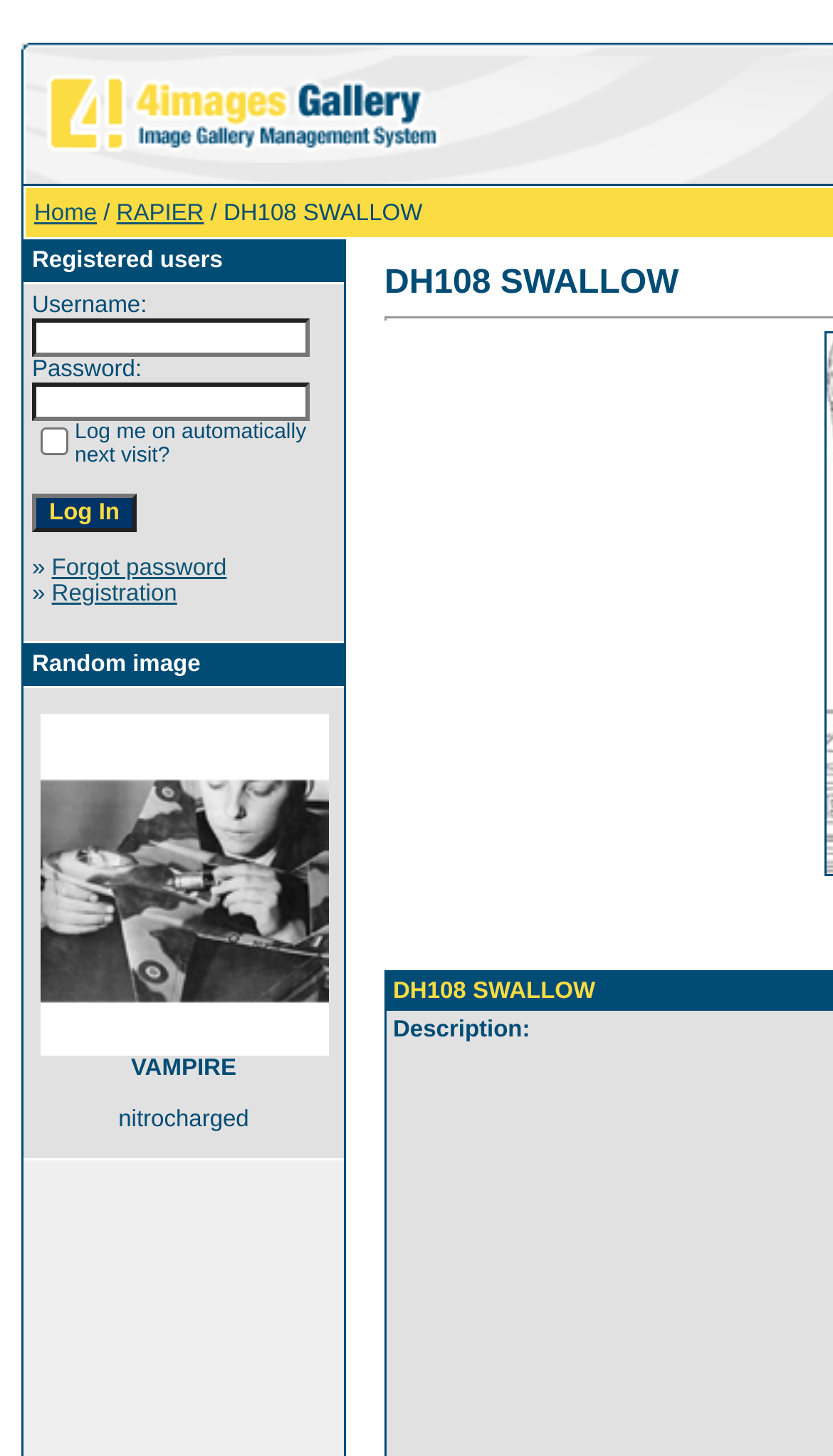Locate the bounding box coordinates of the area you need to click to fulfill this instruction: 'Click the Home link'. The coordinates must be in the form of four float numbers ranging from 0 to 1: [left, top, right, bottom].

[0.041, 0.137, 0.116, 0.155]